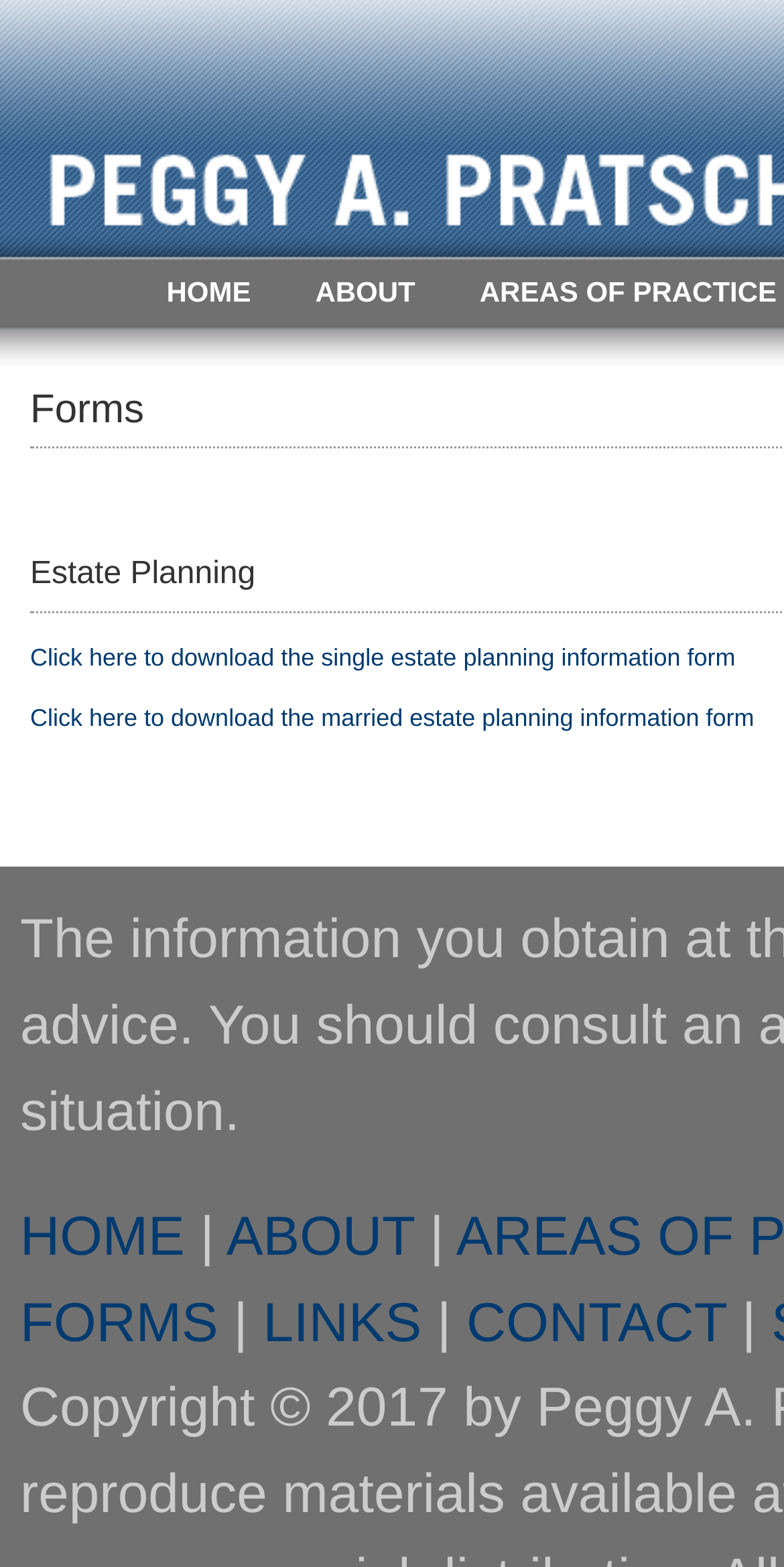Please locate the bounding box coordinates of the element's region that needs to be clicked to follow the instruction: "go to about page". The bounding box coordinates should be provided as four float numbers between 0 and 1, i.e., [left, top, right, bottom].

[0.402, 0.176, 0.53, 0.196]